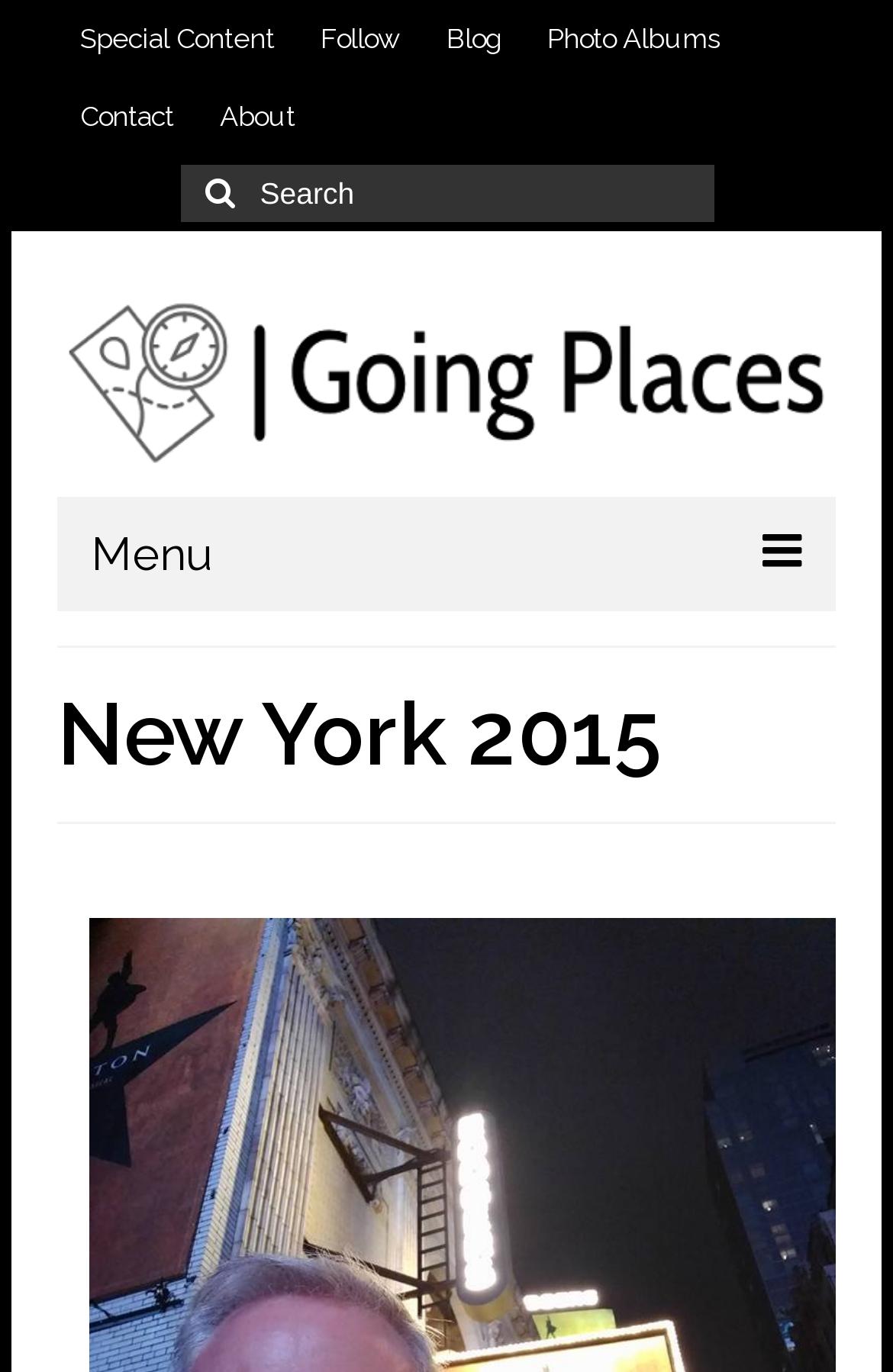Provide your answer in one word or a succinct phrase for the question: 
What is the name of the blog?

New York City Tourist 2015 - Going Places Travel Blog